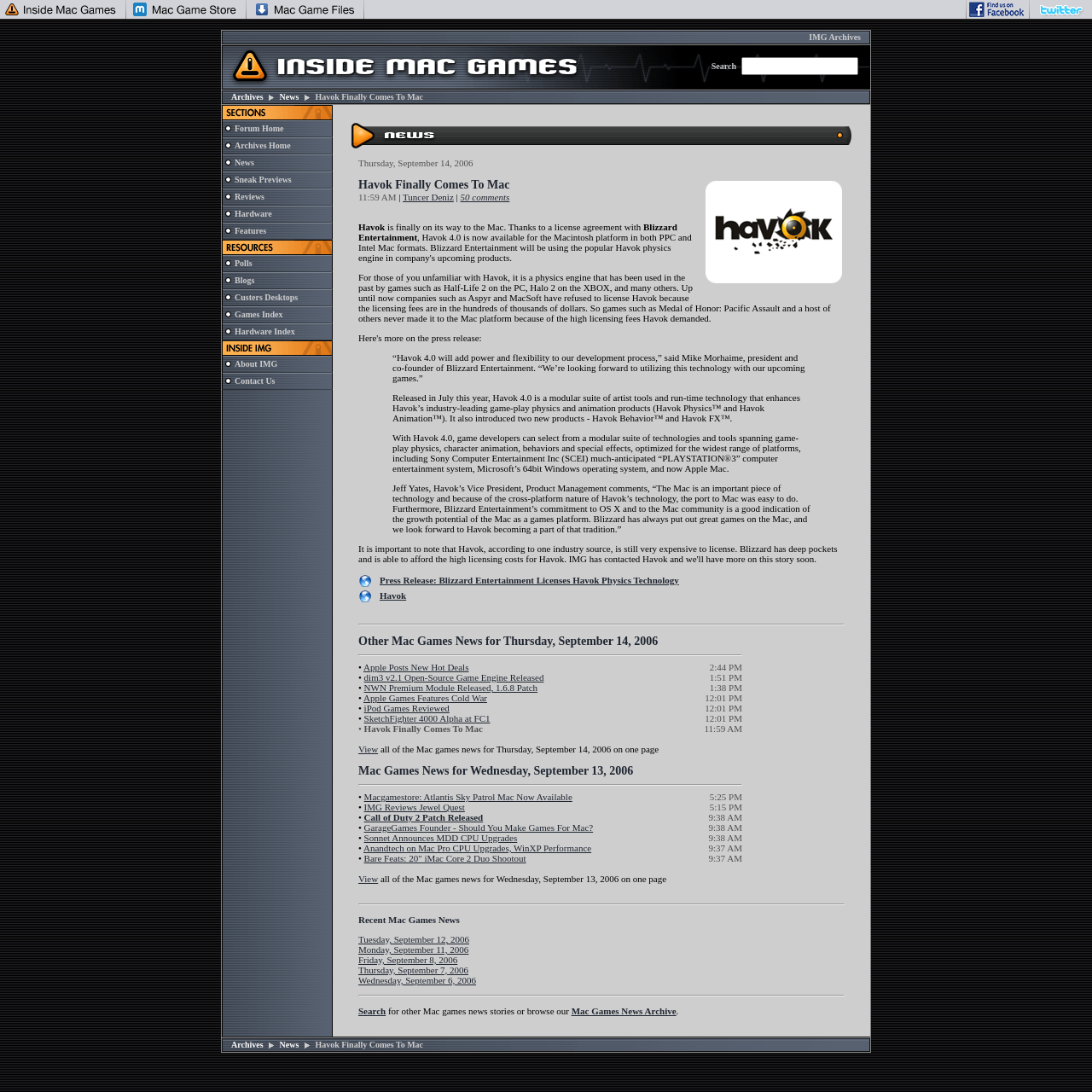What is the text of the second table cell in the third table row?
Refer to the screenshot and respond with a concise word or phrase.

Search